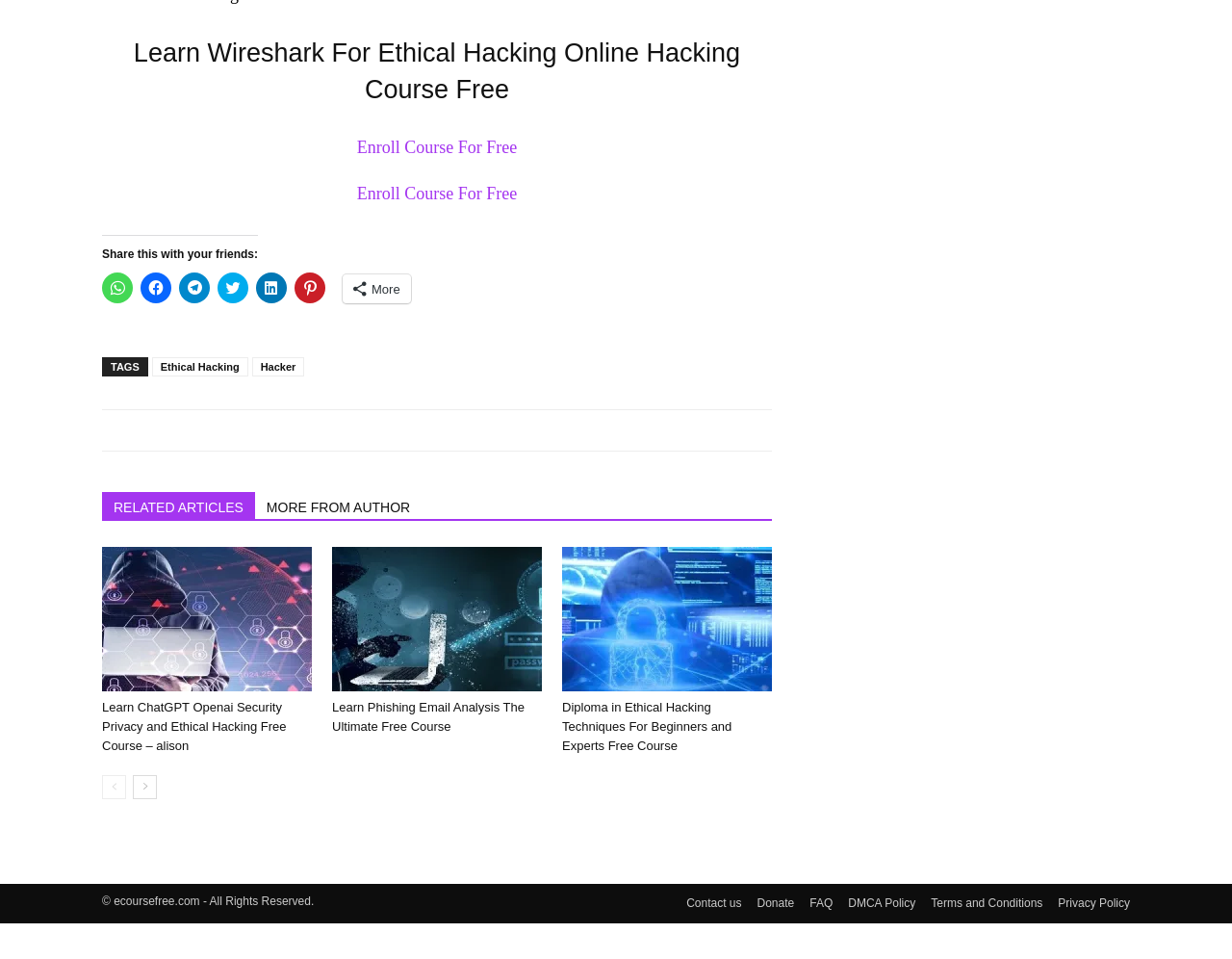Please determine the bounding box coordinates for the element that should be clicked to follow these instructions: "Contact us".

[0.557, 0.933, 0.602, 0.951]